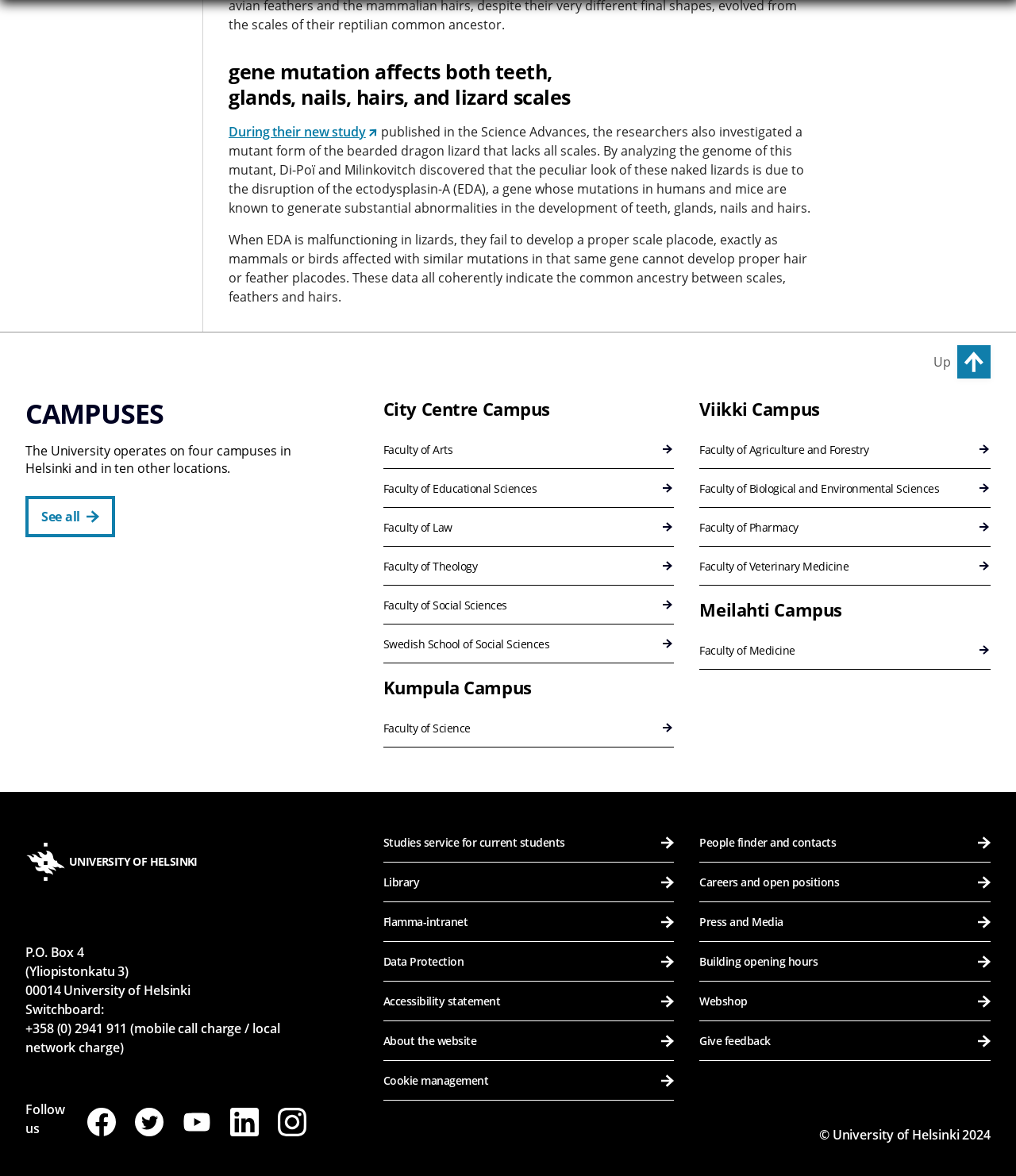Find the bounding box coordinates of the area that needs to be clicked in order to achieve the following instruction: "Visit the City Centre Campus". The coordinates should be specified as four float numbers between 0 and 1, i.e., [left, top, right, bottom].

[0.377, 0.338, 0.541, 0.357]